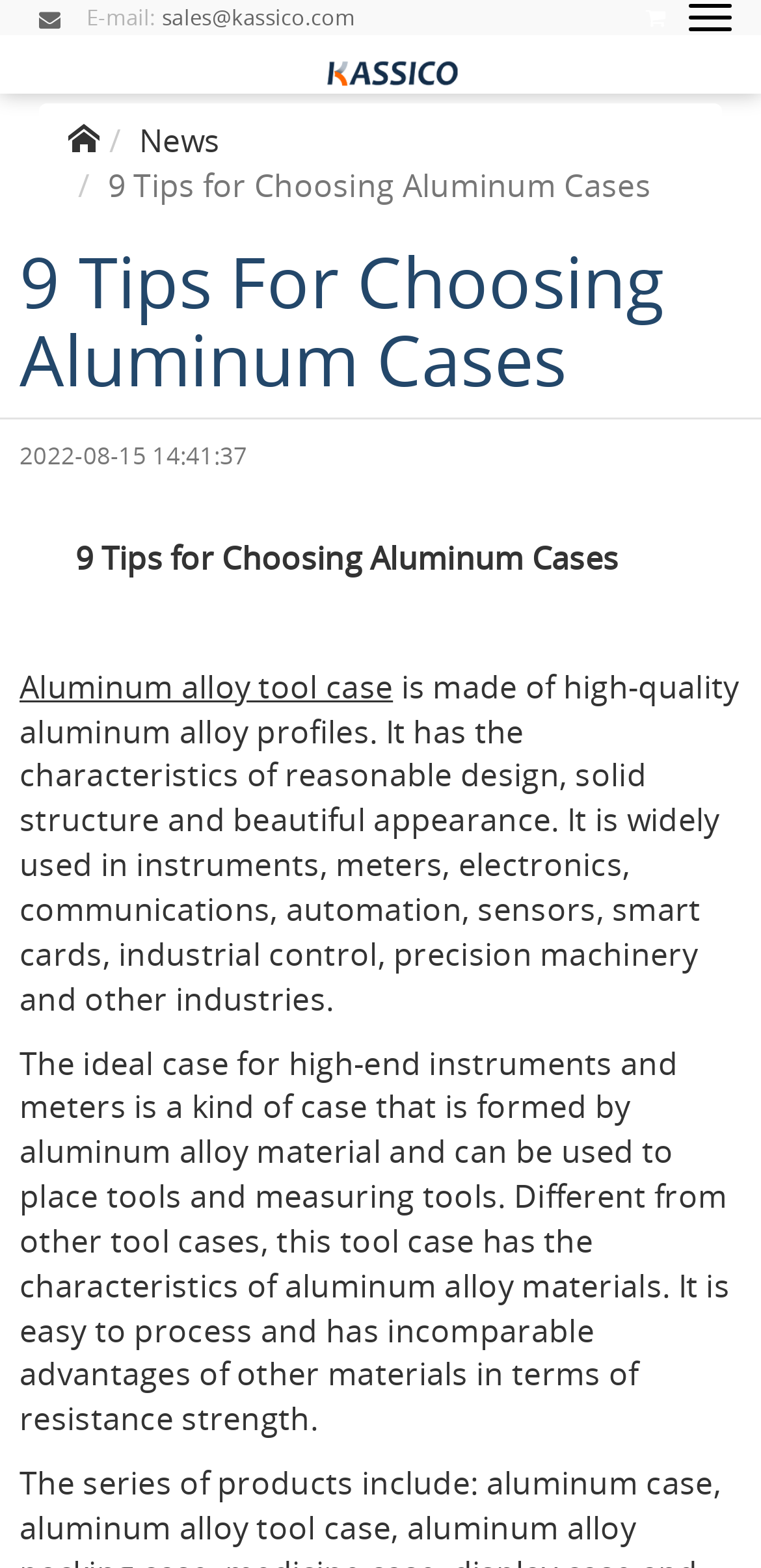Provide a thorough and detailed response to the question by examining the image: 
What is the topic of the webpage?

I determined the topic by analyzing the heading element '9 Tips For Choosing Aluminum Cases' and the surrounding text, which suggests that the webpage is about choosing aluminum cases.